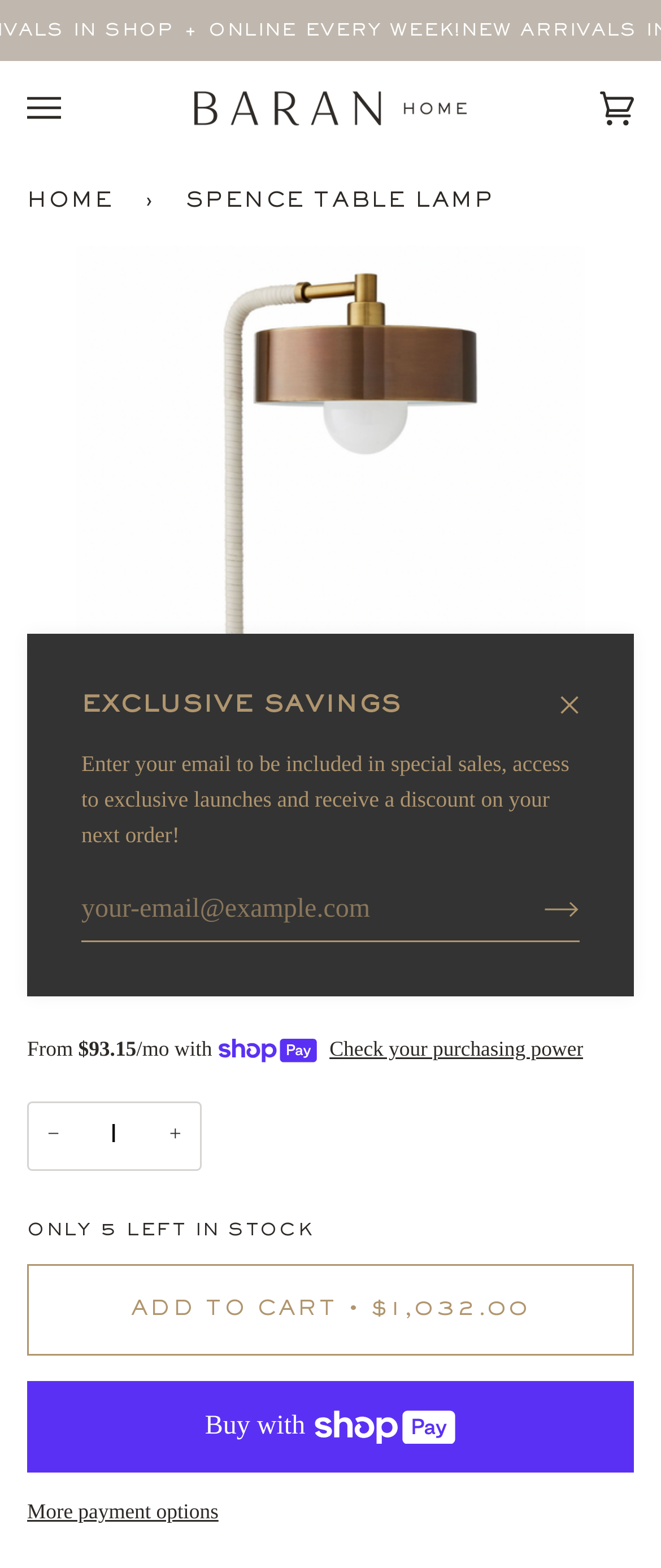What is the purpose of the 'Zoom' button?
From the details in the image, provide a complete and detailed answer to the question.

The 'Zoom' button is located below the product image and is a button element with the text 'Zoom'. Its purpose is to allow the user to zoom in on the product image to get a closer look at the details of the Spence Table Lamp.